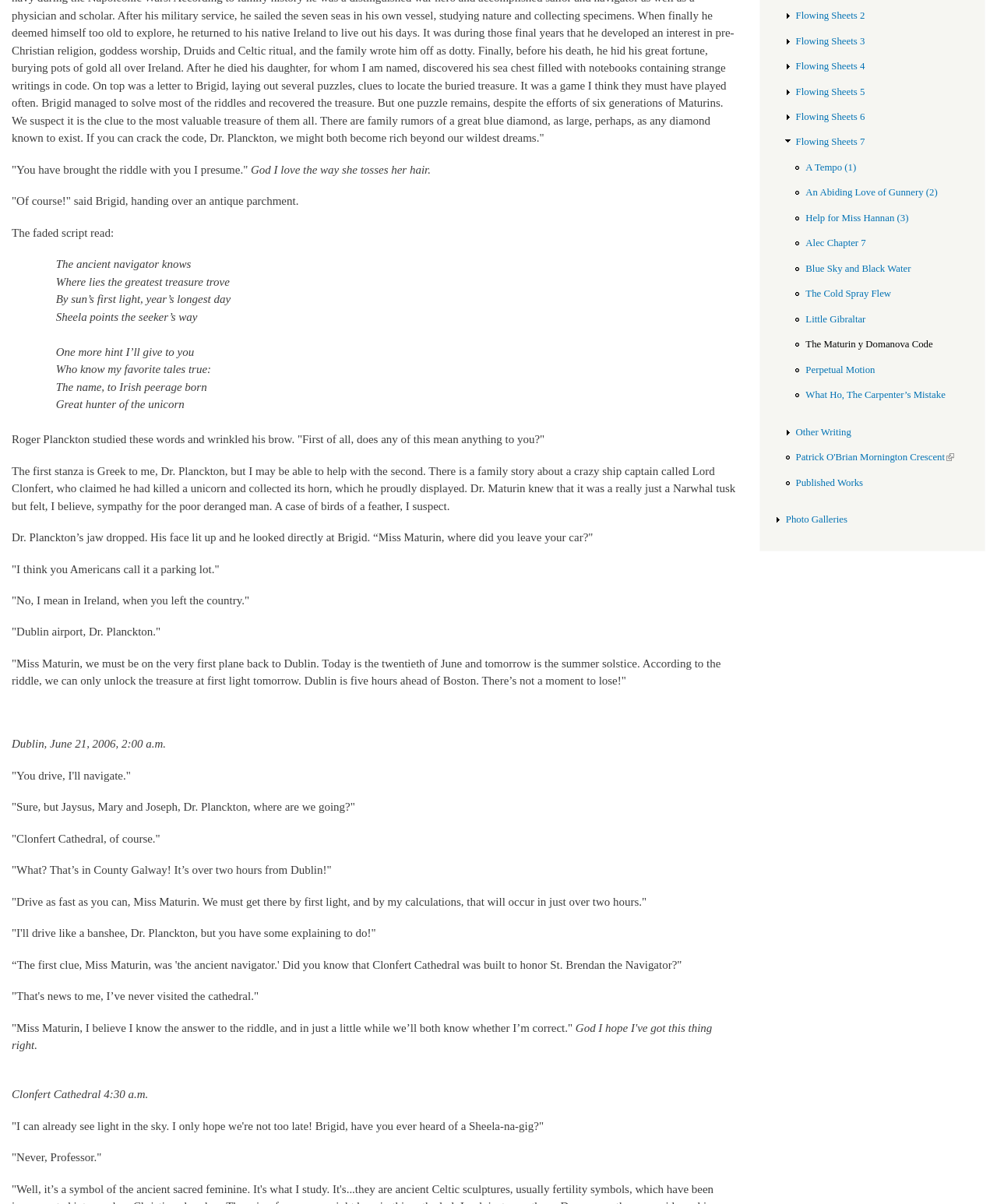Determine the bounding box coordinates for the HTML element described here: "Flowing Sheets 4".

[0.798, 0.044, 0.867, 0.066]